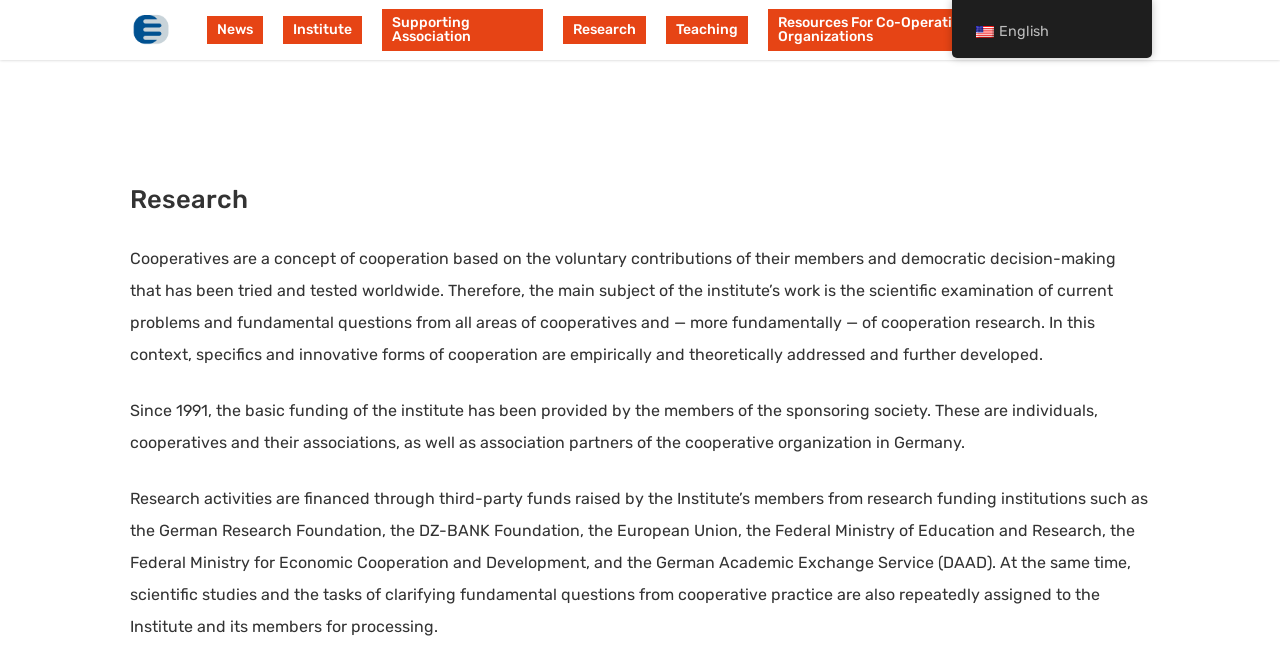Find the bounding box coordinates of the element to click in order to complete the given instruction: "learn about research."

[0.102, 0.277, 0.898, 0.335]